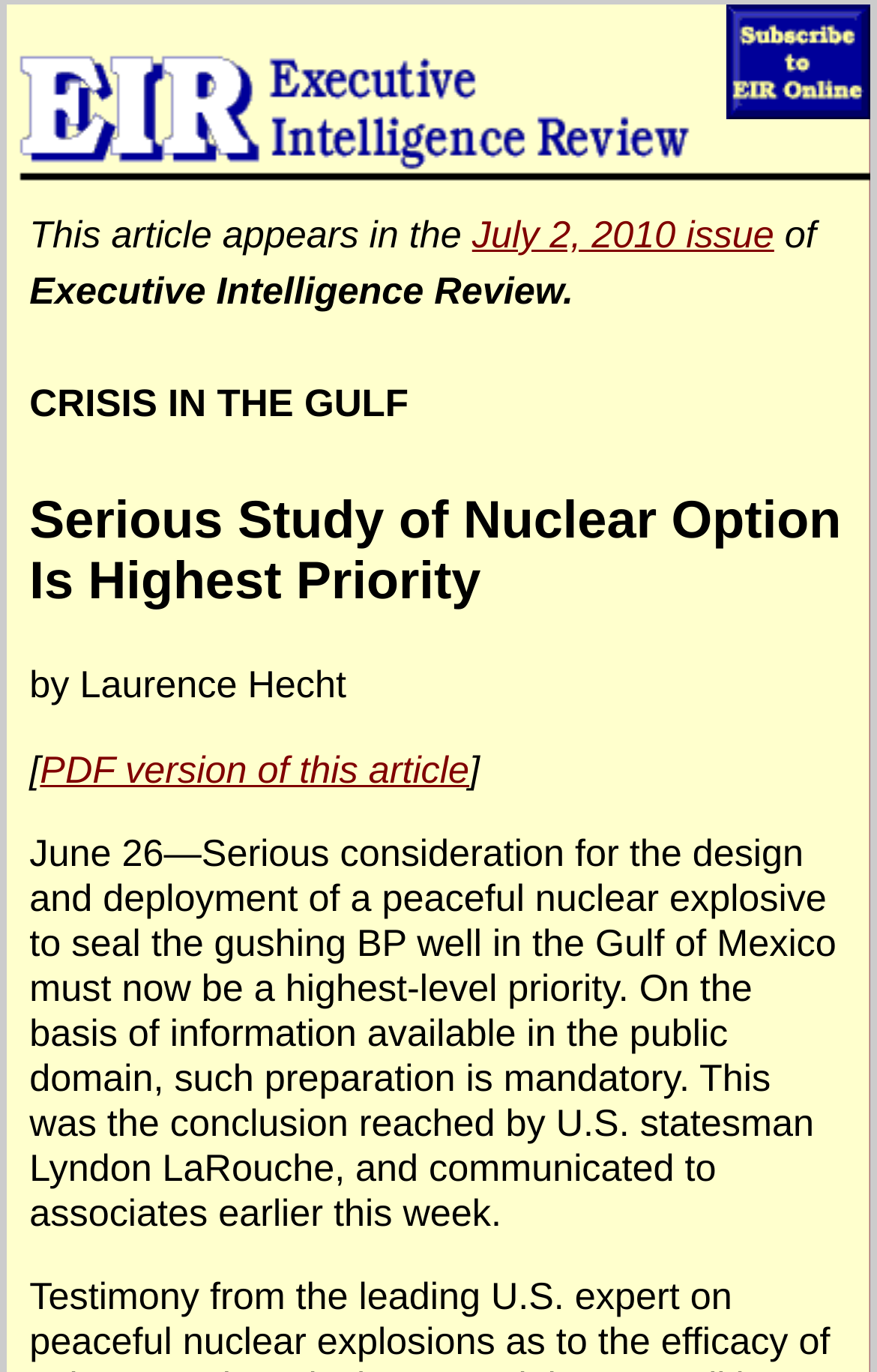What is the topic of the article?
Provide an in-depth and detailed explanation in response to the question.

I found the answer by looking at the text 'Serious consideration for the design and deployment of a peaceful nuclear explosive to seal the gushing BP well in the Gulf of Mexico' which indicates that the topic of the article is the nuclear option for the BP well.